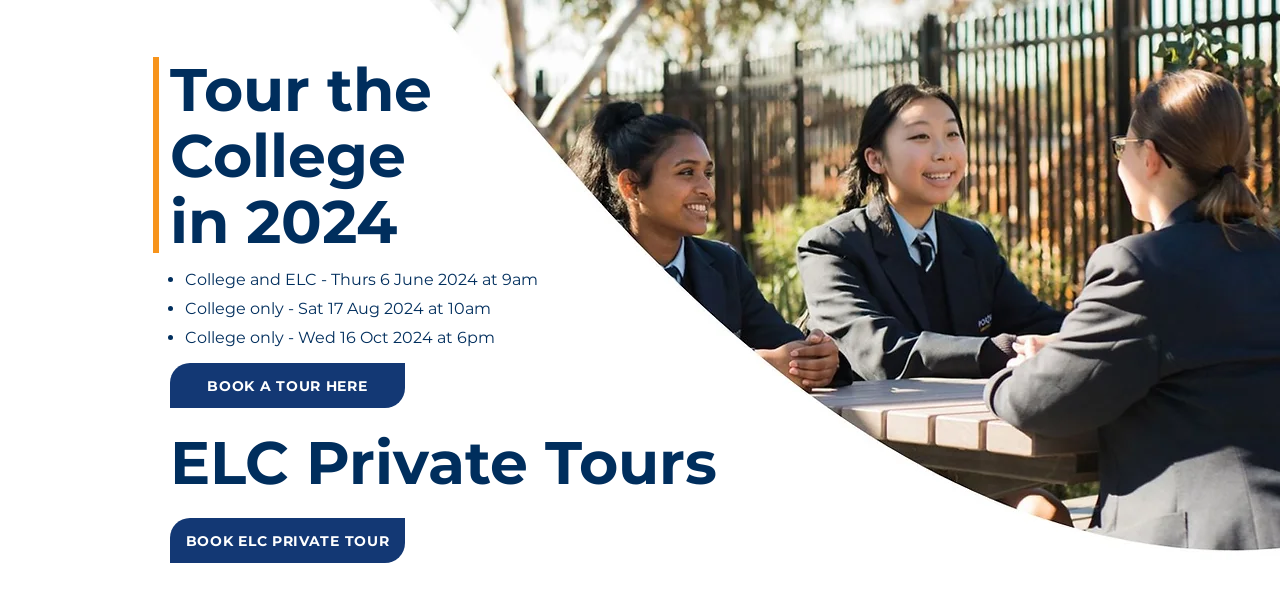Use one word or a short phrase to answer the question provided: 
What is the purpose of the promotional texts?

To attract students